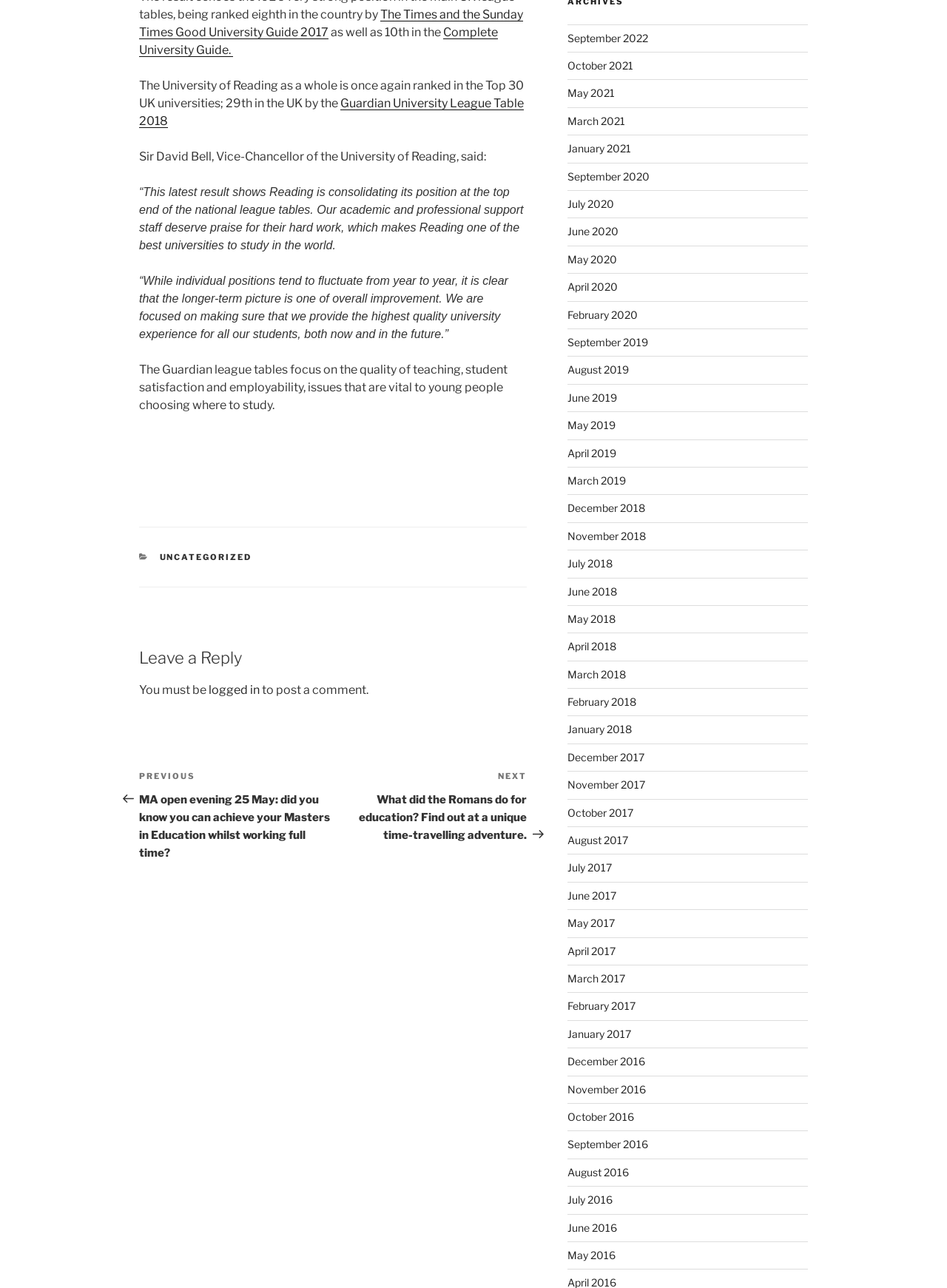Find the bounding box coordinates of the clickable area that will achieve the following instruction: "Click the link to log in".

[0.22, 0.53, 0.274, 0.541]